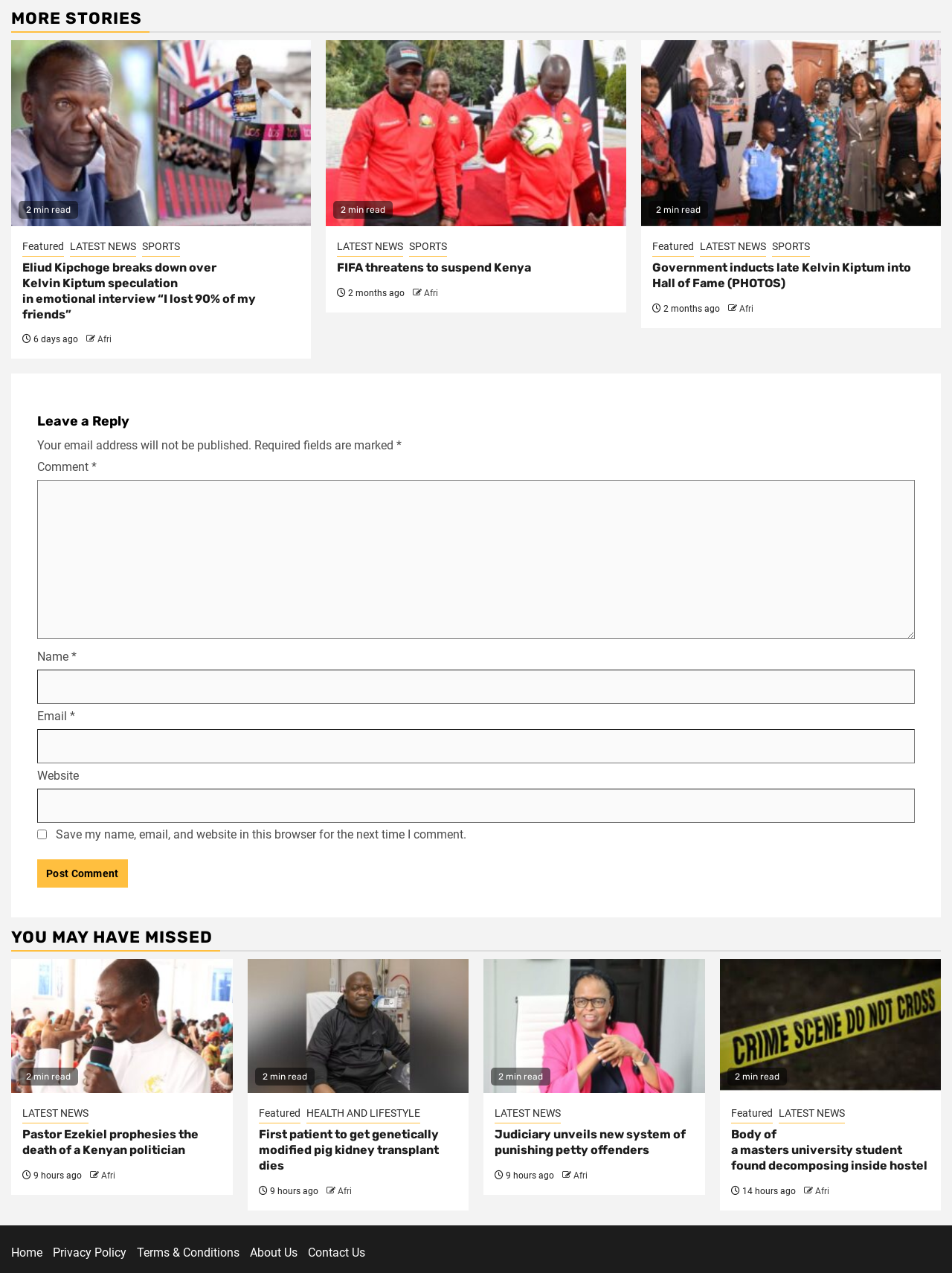Identify the bounding box coordinates of the section that should be clicked to achieve the task described: "Read the article 'Pastor Ezekiel prophesies the death of a Kenyan politician'".

[0.023, 0.886, 0.232, 0.91]